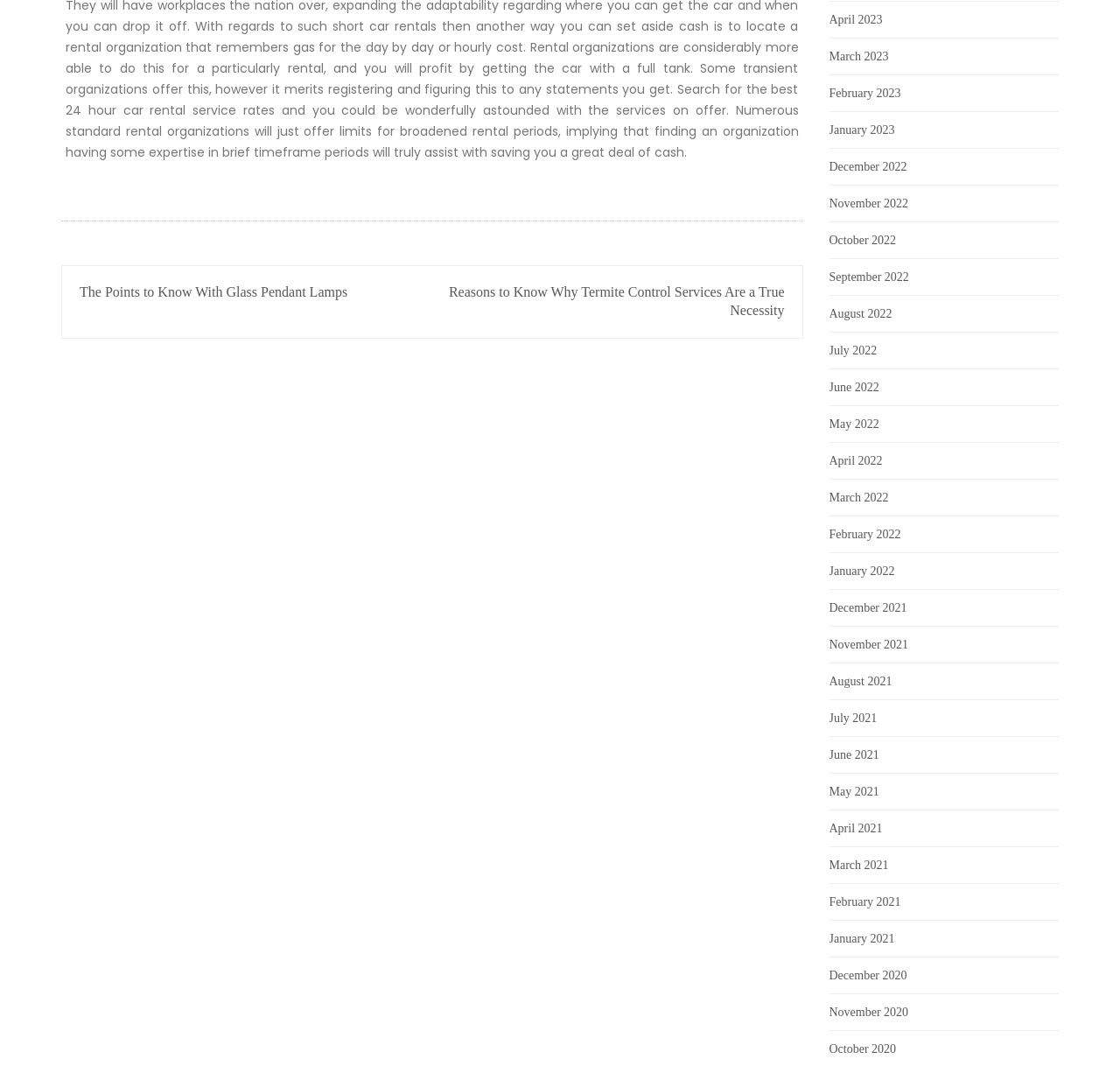Identify the bounding box coordinates of the region that should be clicked to execute the following instruction: "Browse posts from November 2021".

[0.74, 0.599, 0.811, 0.611]